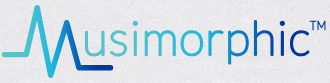Use the details in the image to answer the question thoroughly: 
What does the graphical element resemble?

Accompanying the text is a graphical element resembling a waveform, symbolizing the connection between music and emotional well-being.